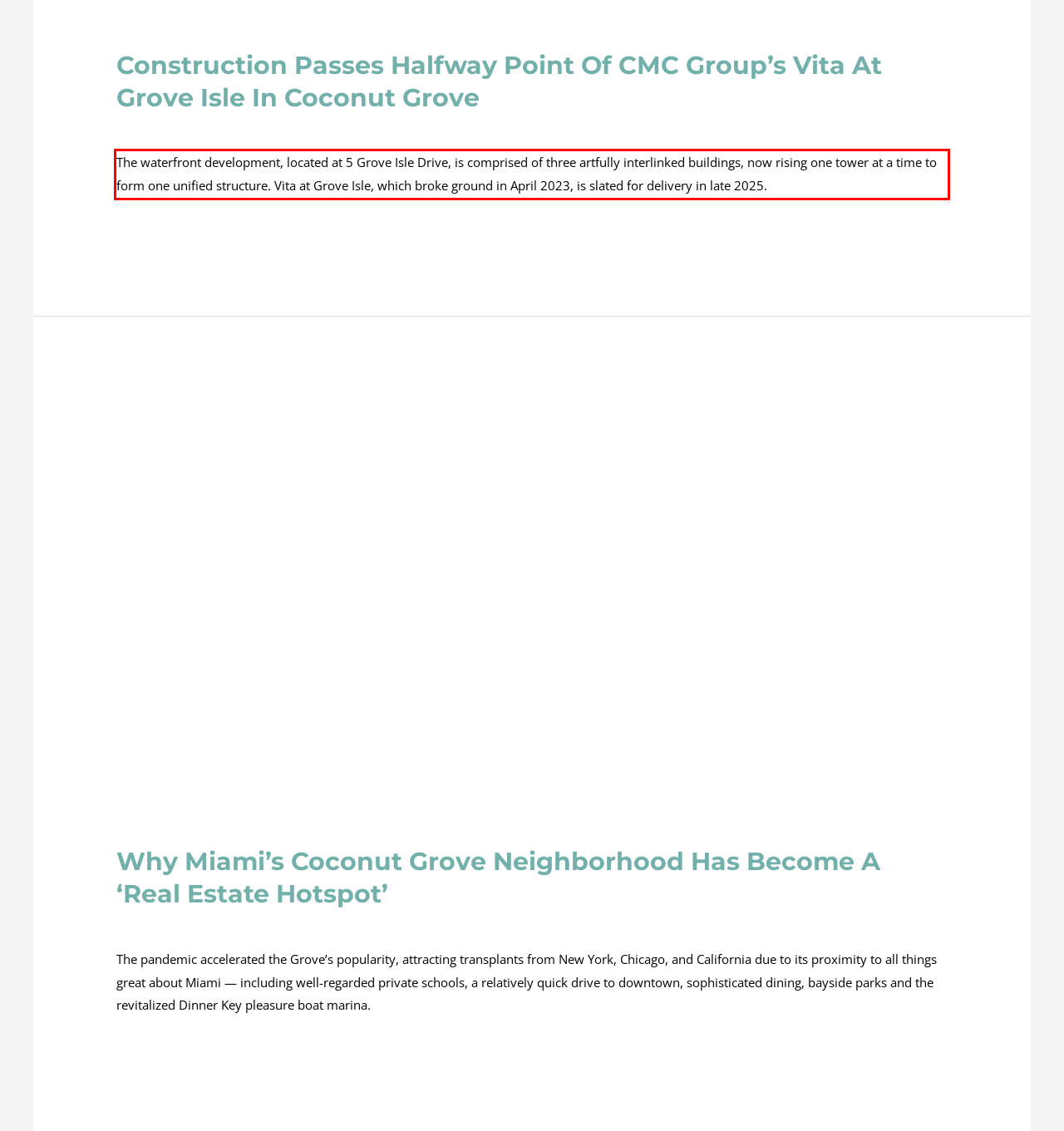Please perform OCR on the text content within the red bounding box that is highlighted in the provided webpage screenshot.

The waterfront development, located at 5 Grove Isle Drive, is comprised of three artfully interlinked buildings, now rising one tower at a time to form one unified structure. Vita at Grove Isle, which broke ground in April 2023, is slated for delivery in late 2025.